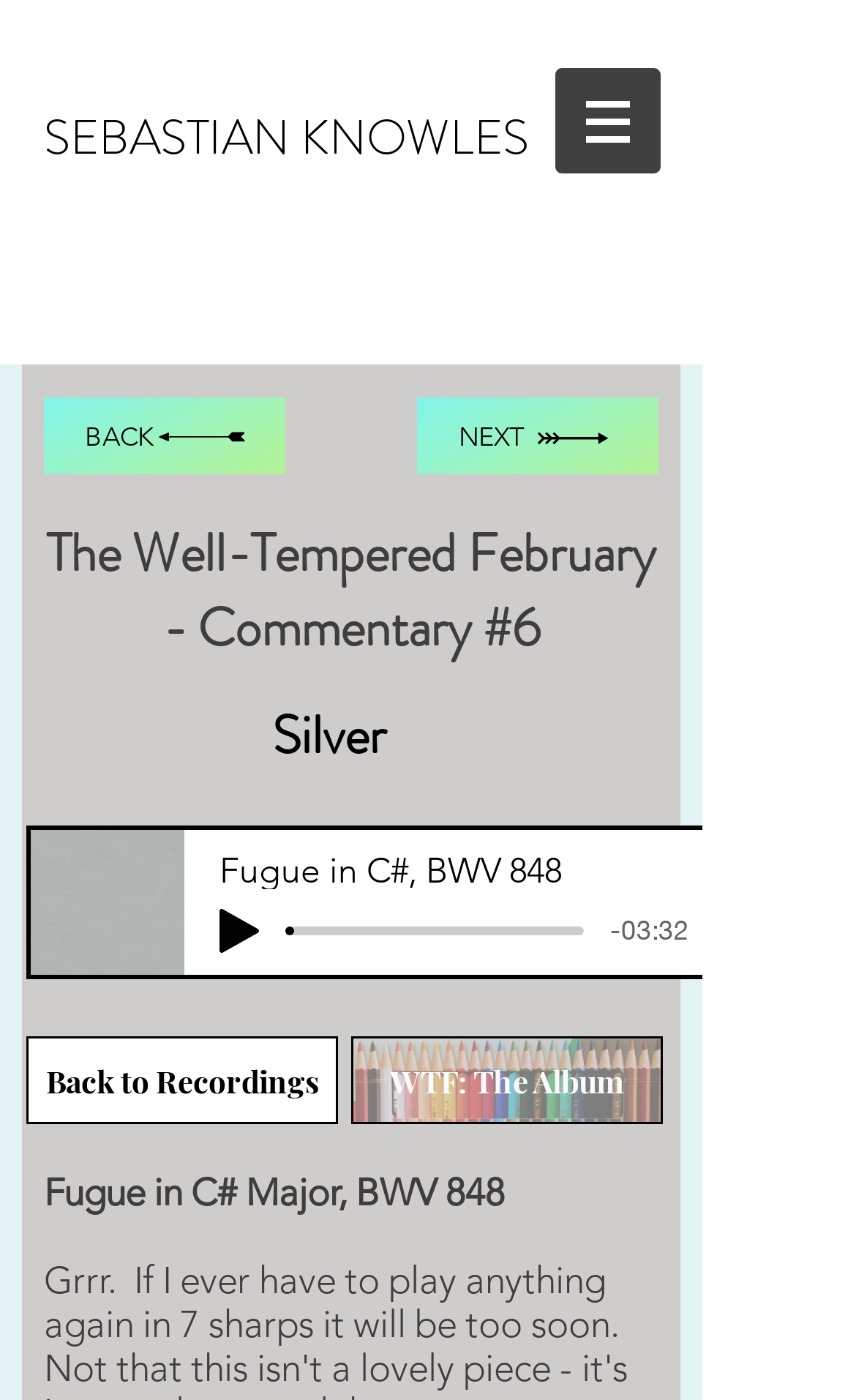What is the name of the composer?
Look at the image and answer the question with a single word or phrase.

Sebastian Knowles